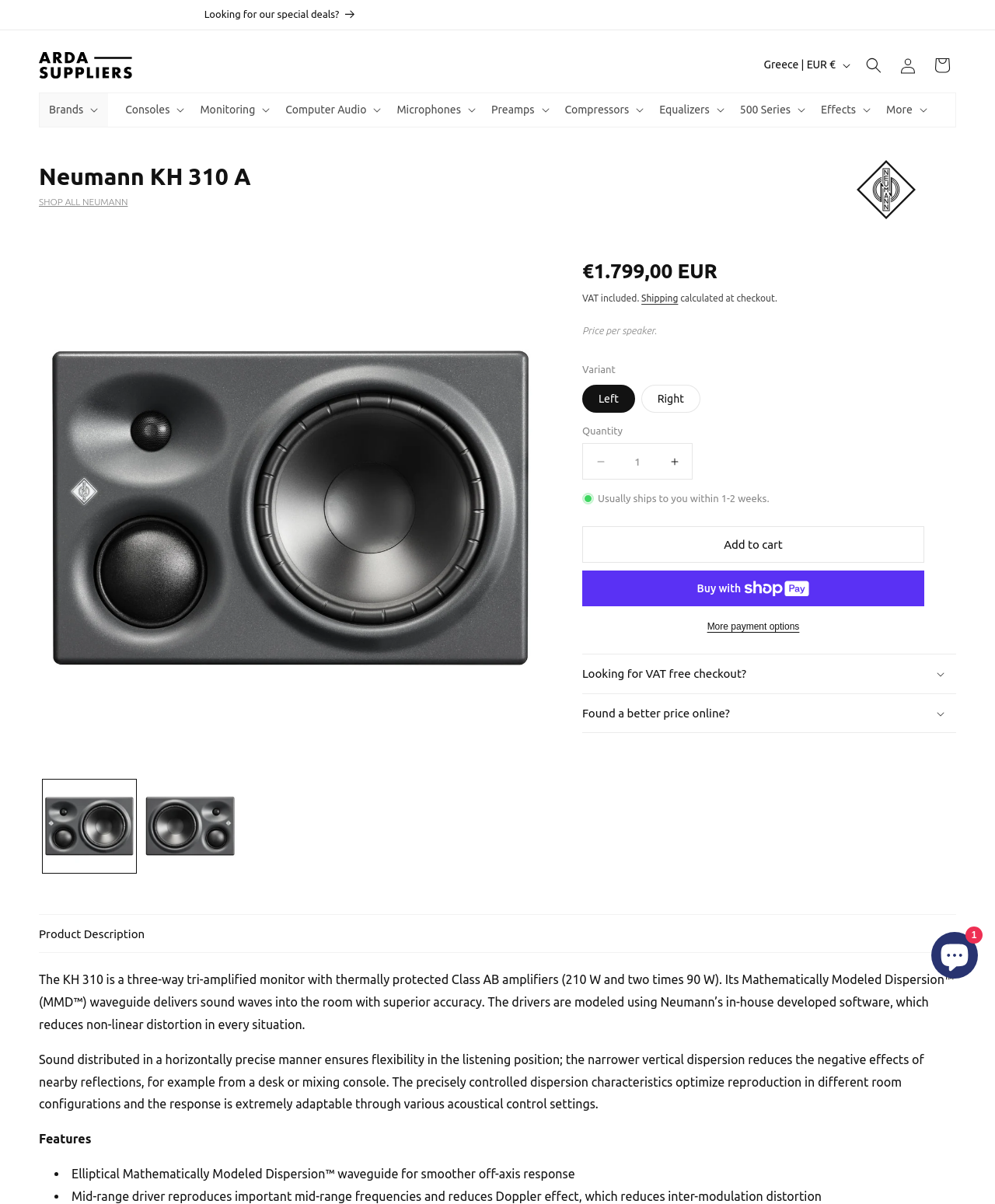Please determine the bounding box coordinates of the element to click on in order to accomplish the following task: "Click the 'Brands' button". Ensure the coordinates are four float numbers ranging from 0 to 1, i.e., [left, top, right, bottom].

[0.04, 0.078, 0.105, 0.105]